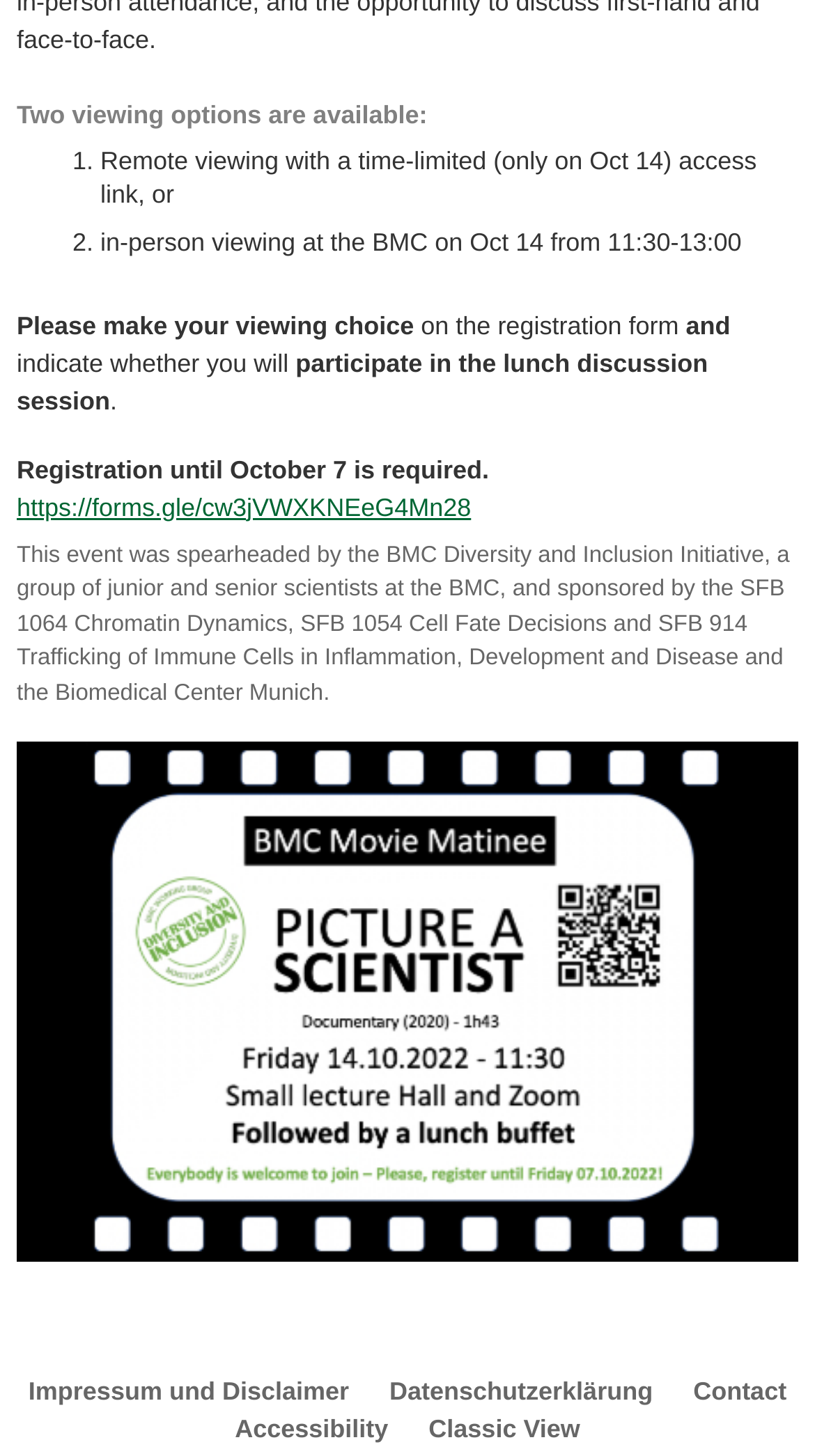Determine the bounding box coordinates of the UI element described by: "Terms & Condition".

None